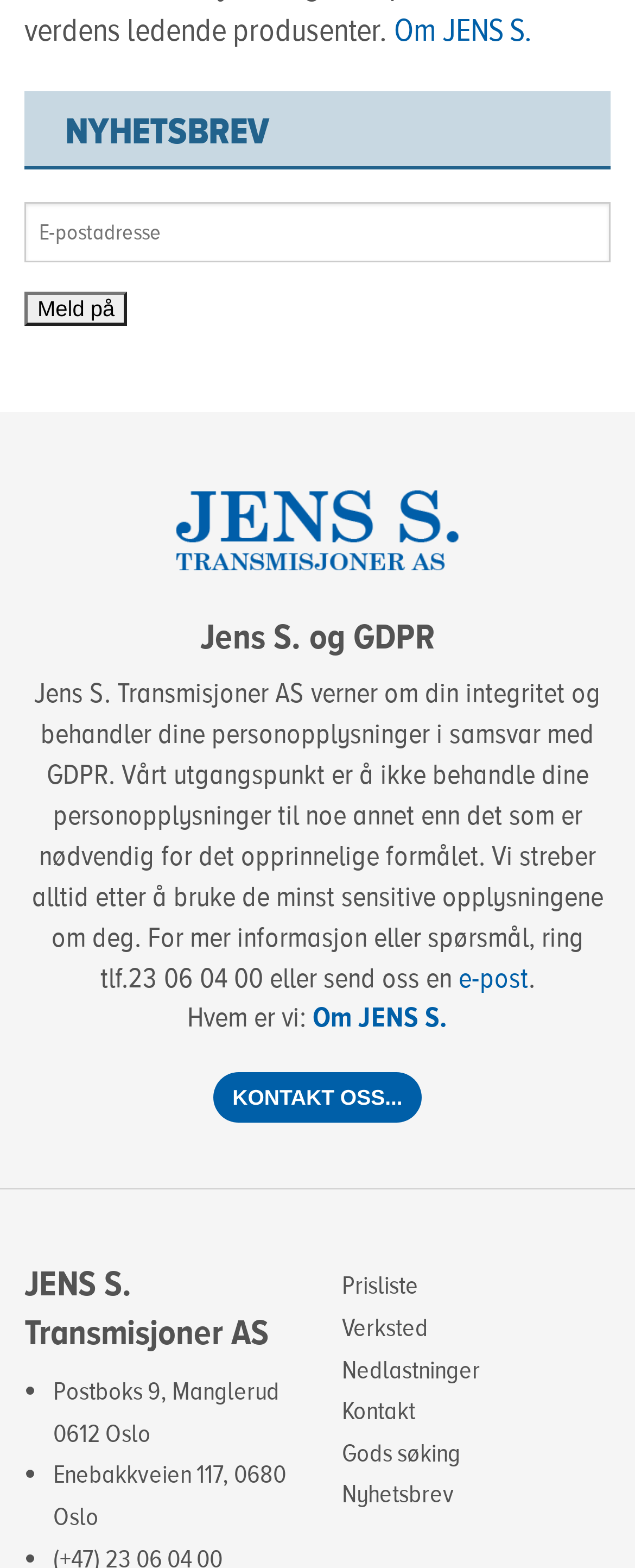Kindly determine the bounding box coordinates for the clickable area to achieve the given instruction: "Contact us".

[0.335, 0.684, 0.665, 0.716]